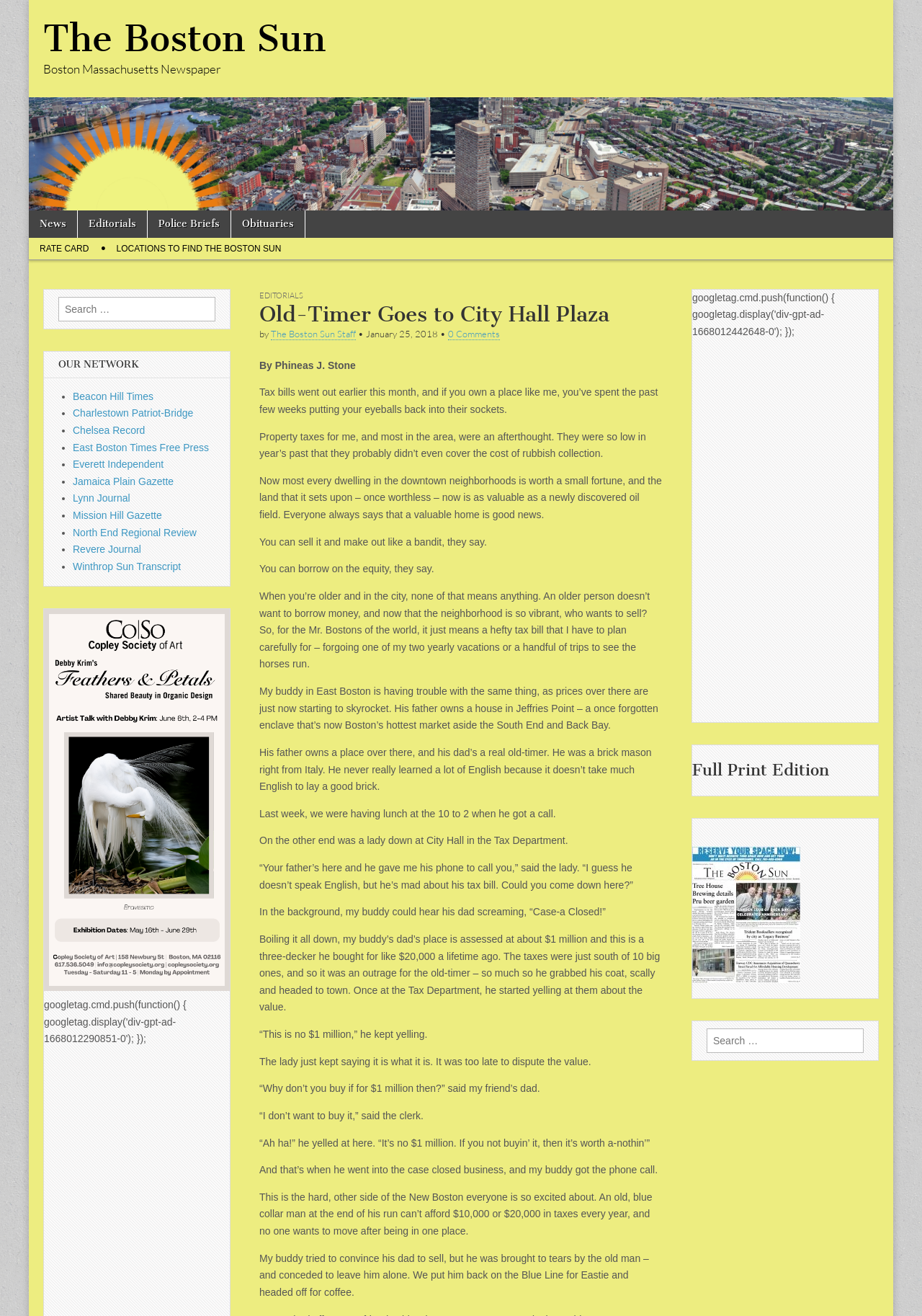Please determine the bounding box coordinates for the UI element described as: "The Boston Sun Staff".

[0.294, 0.249, 0.386, 0.259]